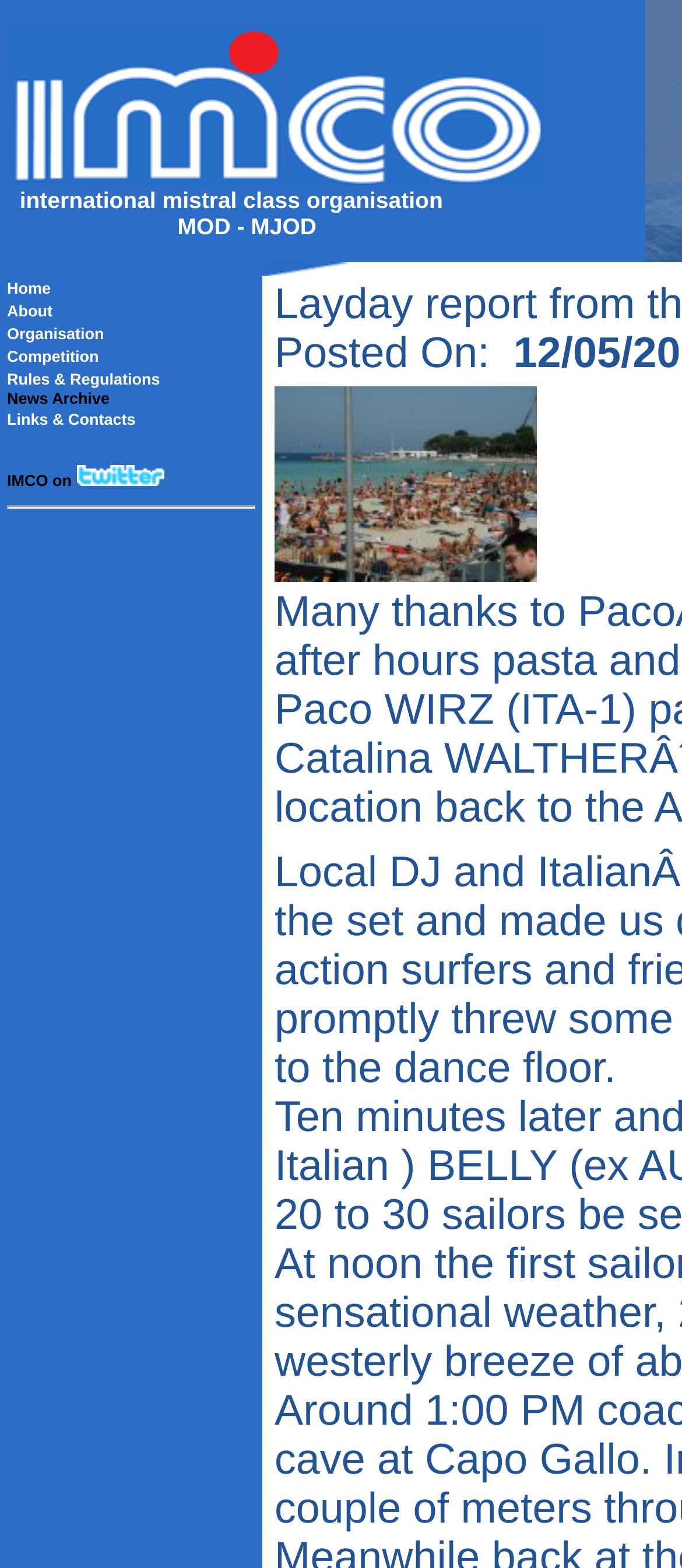Please reply with a single word or brief phrase to the question: 
How many menu items are there in the navigation bar?

6